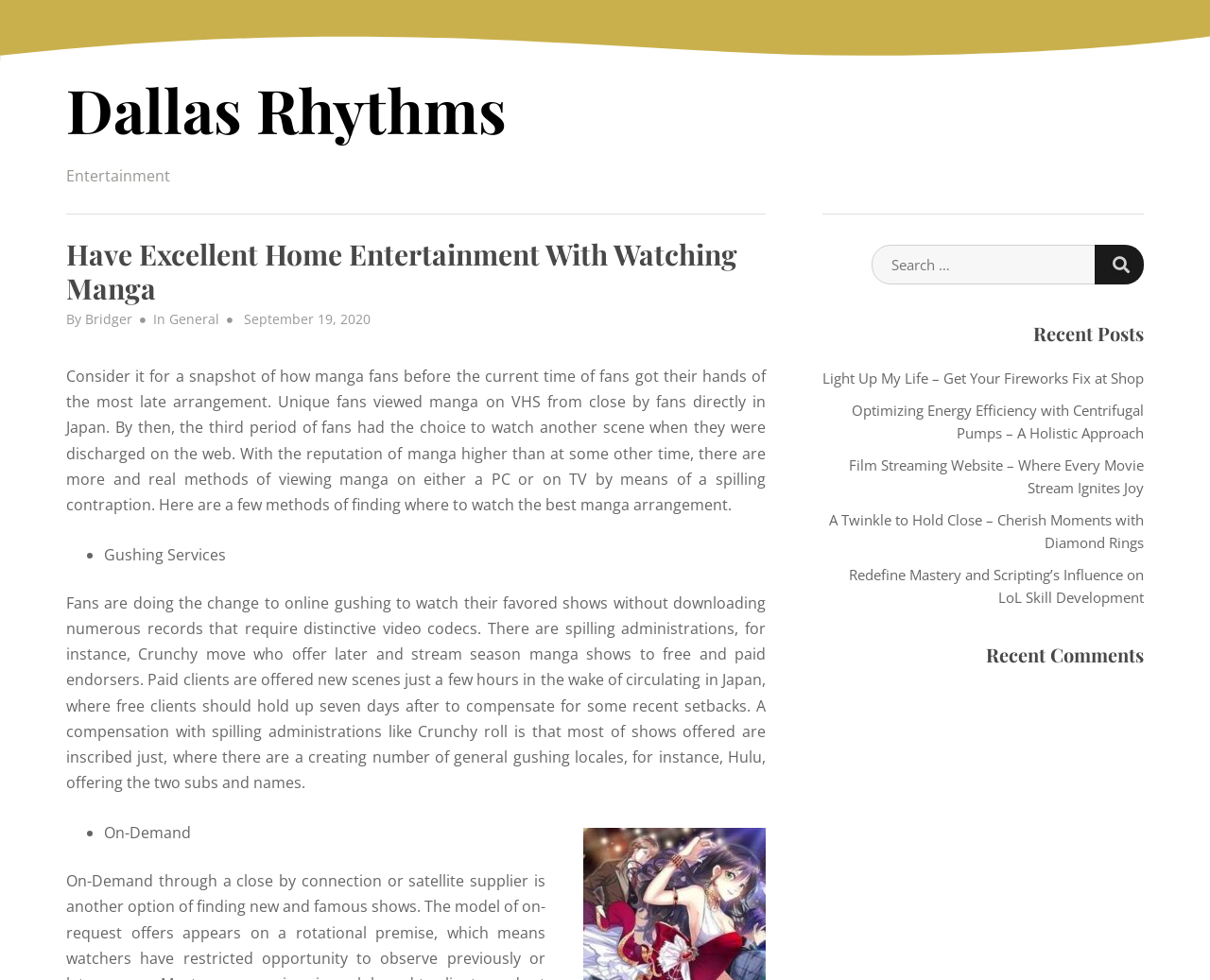Show the bounding box coordinates of the element that should be clicked to complete the task: "Search for something".

[0.68, 0.249, 0.945, 0.29]